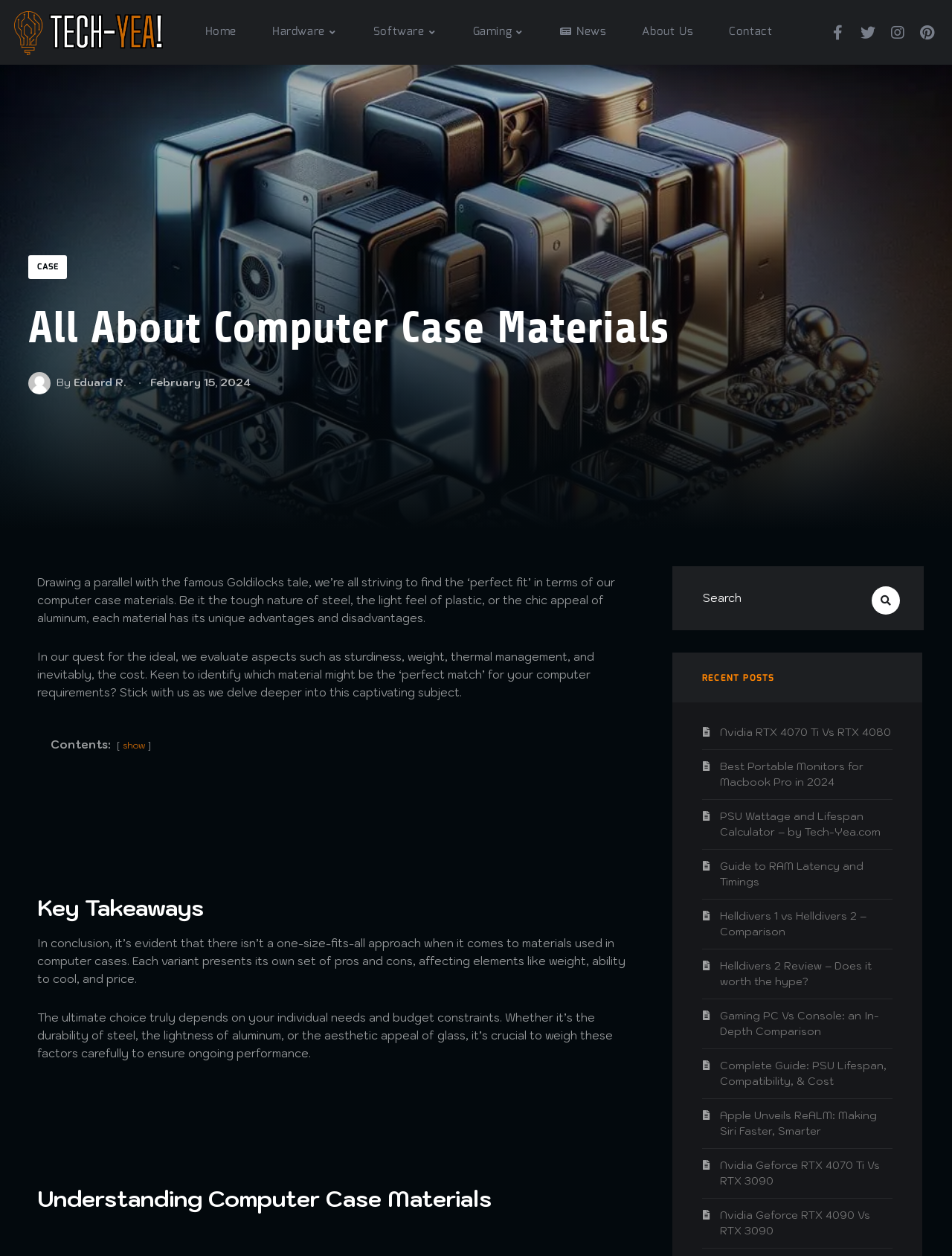Indicate the bounding box coordinates of the element that needs to be clicked to satisfy the following instruction: "Explore recent comments". The coordinates should be four float numbers between 0 and 1, i.e., [left, top, right, bottom].

None